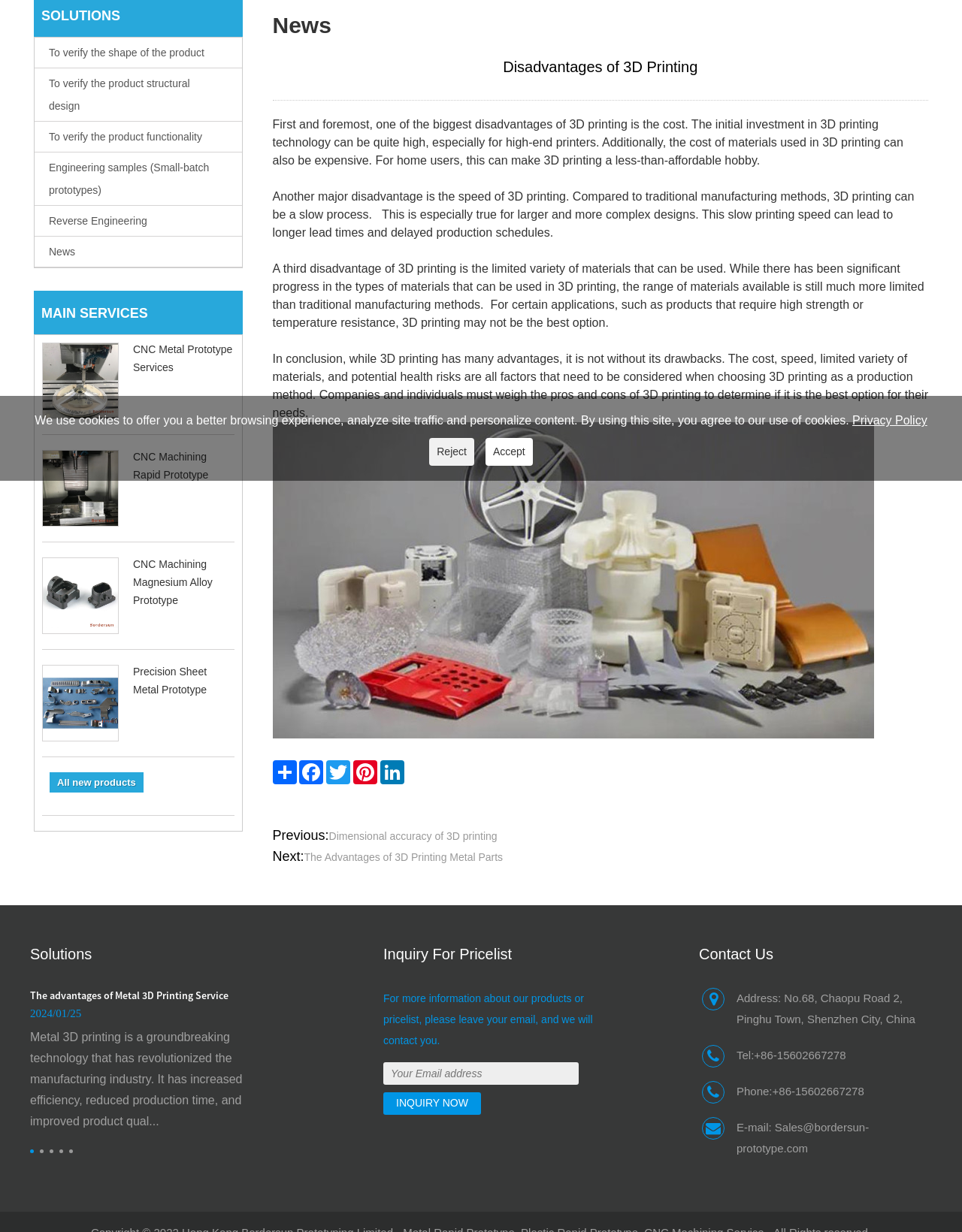Using the provided element description "CNC Metal Prototype Services", determine the bounding box coordinates of the UI element.

[0.138, 0.279, 0.242, 0.303]